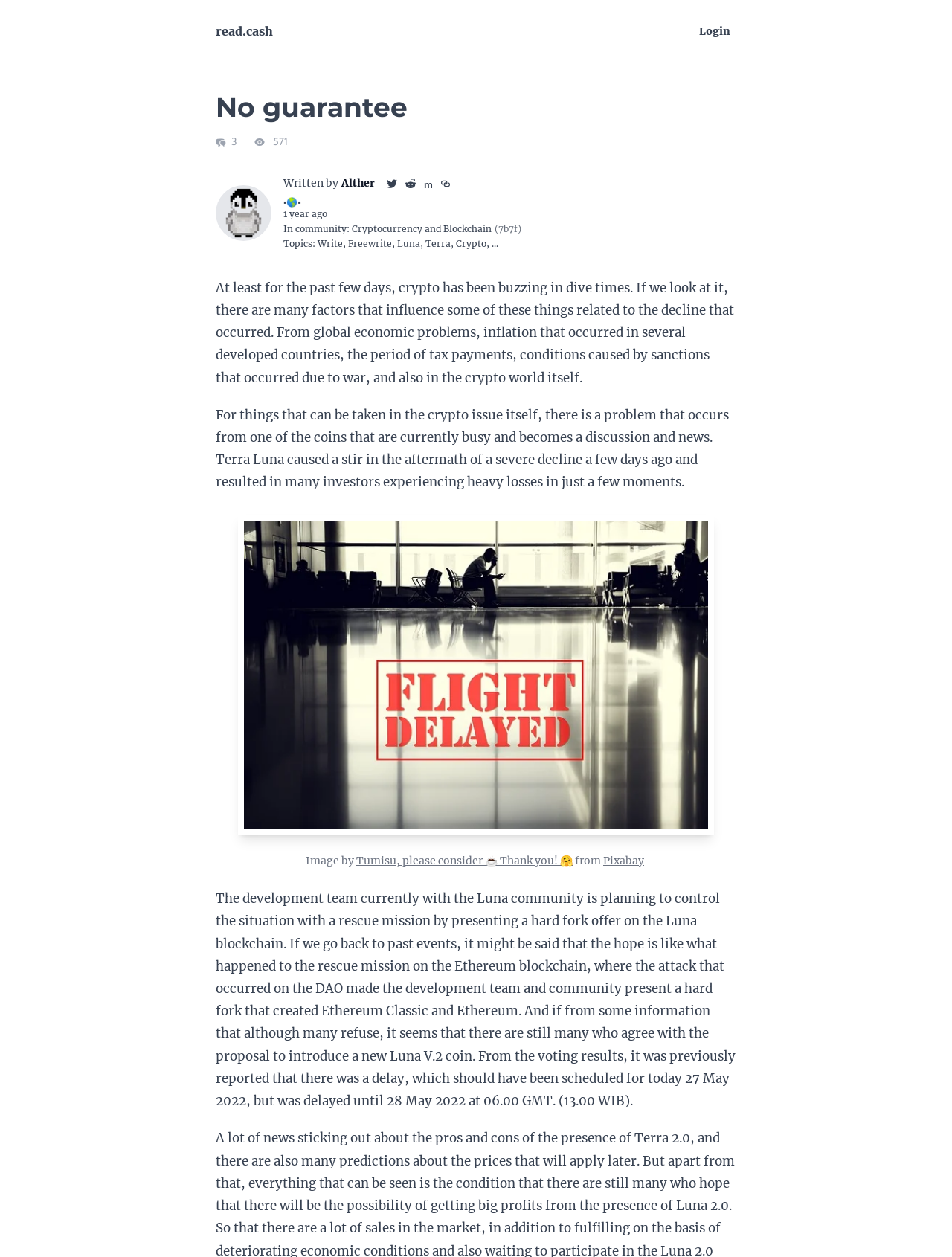Give a one-word or short-phrase answer to the following question: 
What is the name of the author of the article?

Alther